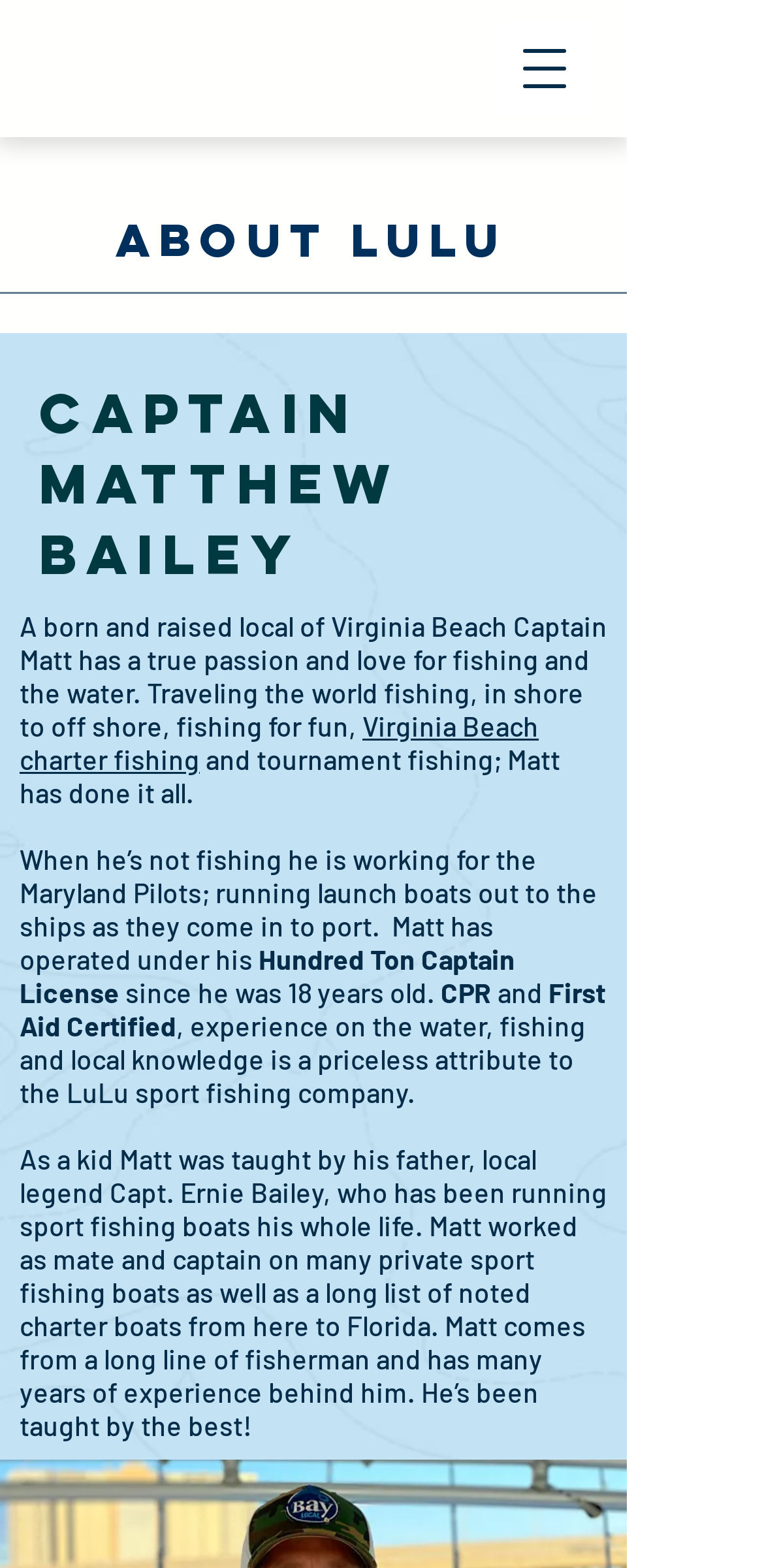What certifications does Captain Matthew Bailey hold?
Give a detailed explanation using the information visible in the image.

The webpage mentions that Captain Matthew Bailey is 'CPR' and 'First Aid Certified', indicating that he holds these certifications.